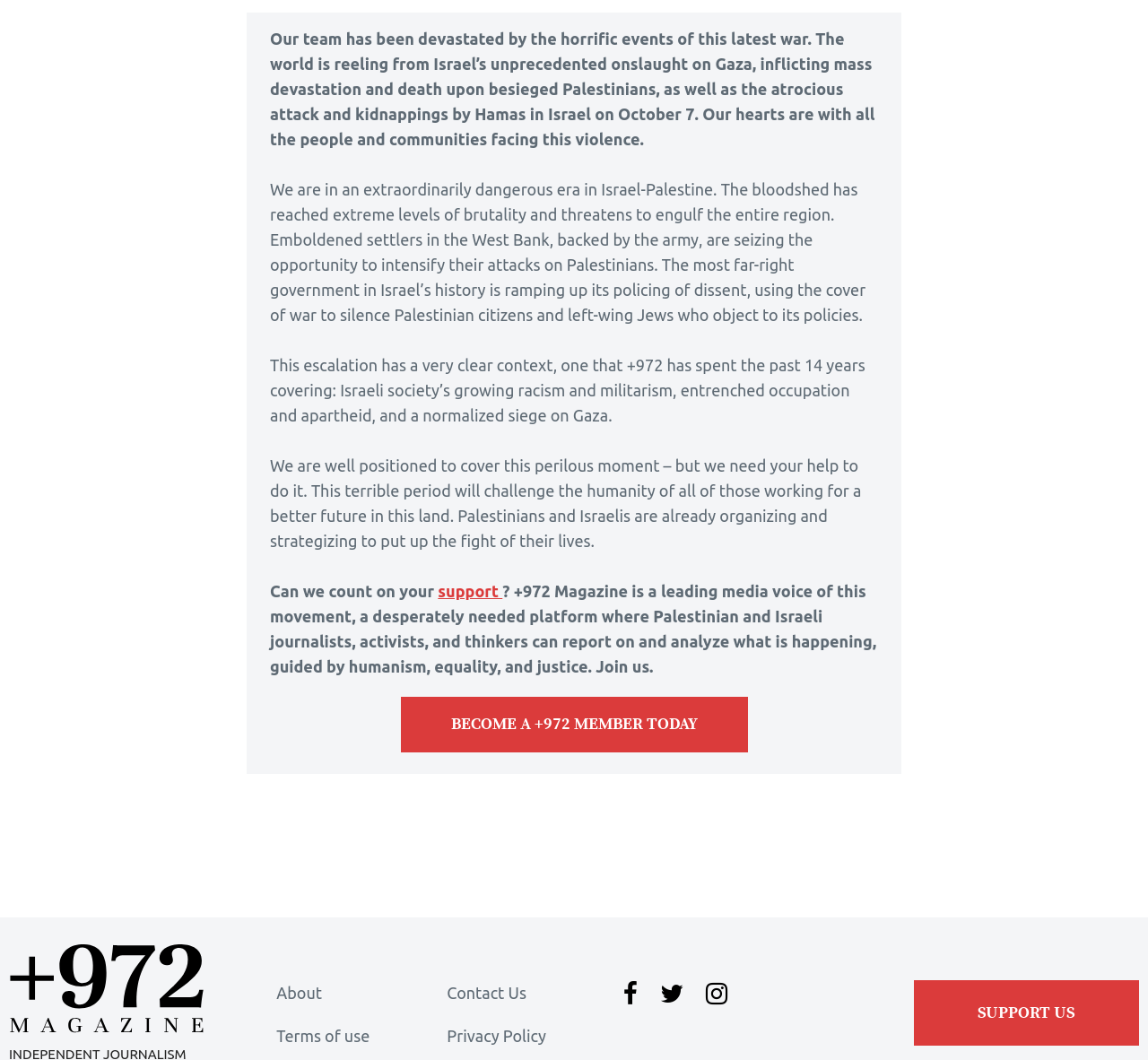Locate the bounding box of the UI element with the following description: "About".

[0.241, 0.928, 0.28, 0.945]